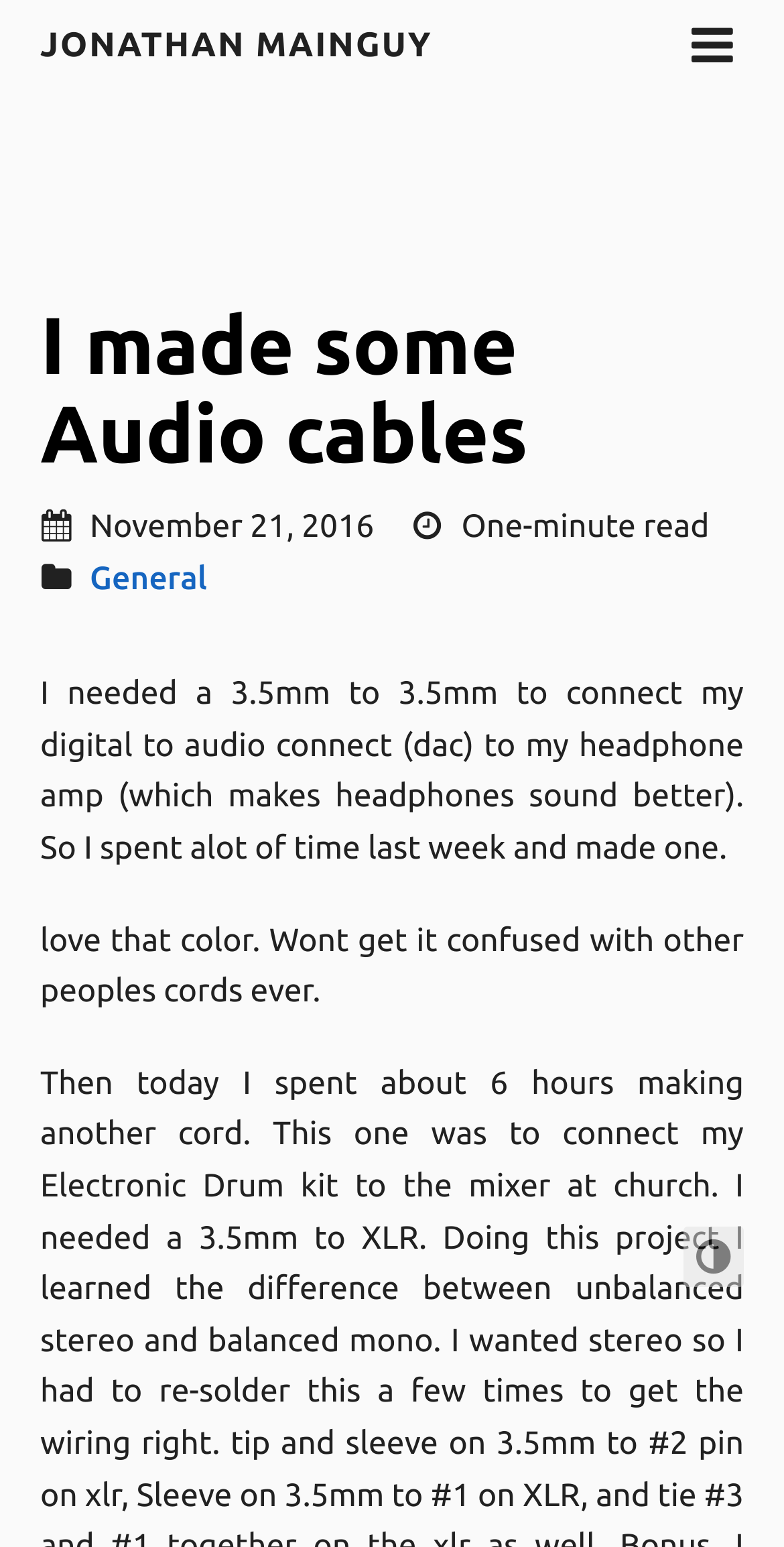Based on the element description "General", predict the bounding box coordinates of the UI element.

[0.115, 0.362, 0.264, 0.386]